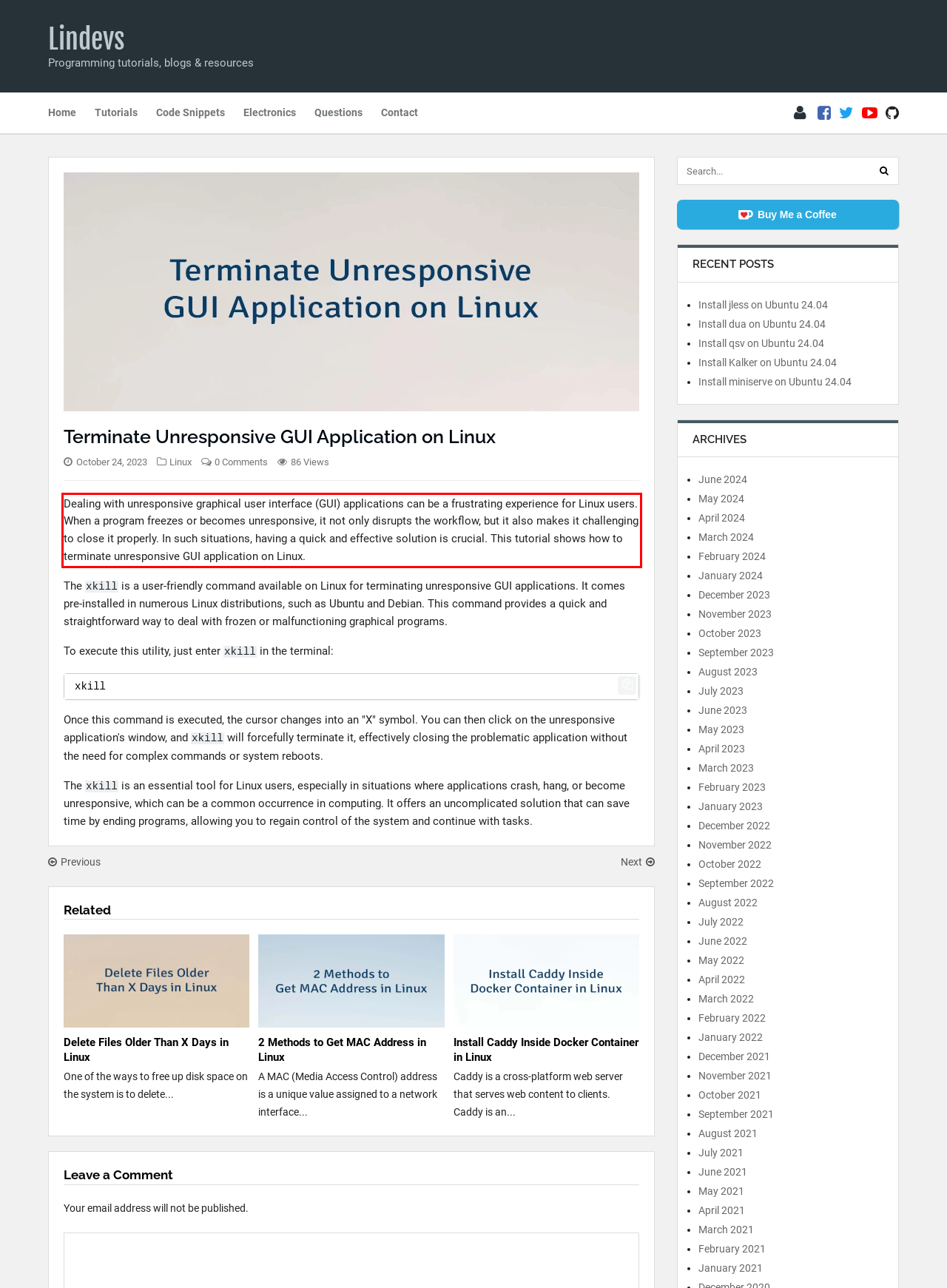In the given screenshot, locate the red bounding box and extract the text content from within it.

Dealing with unresponsive graphical user interface (GUI) applications can be a frustrating experience for Linux users. When a program freezes or becomes unresponsive, it not only disrupts the workflow, but it also makes it challenging to close it properly. In such situations, having a quick and effective solution is crucial. This tutorial shows how to terminate unresponsive GUI application on Linux.